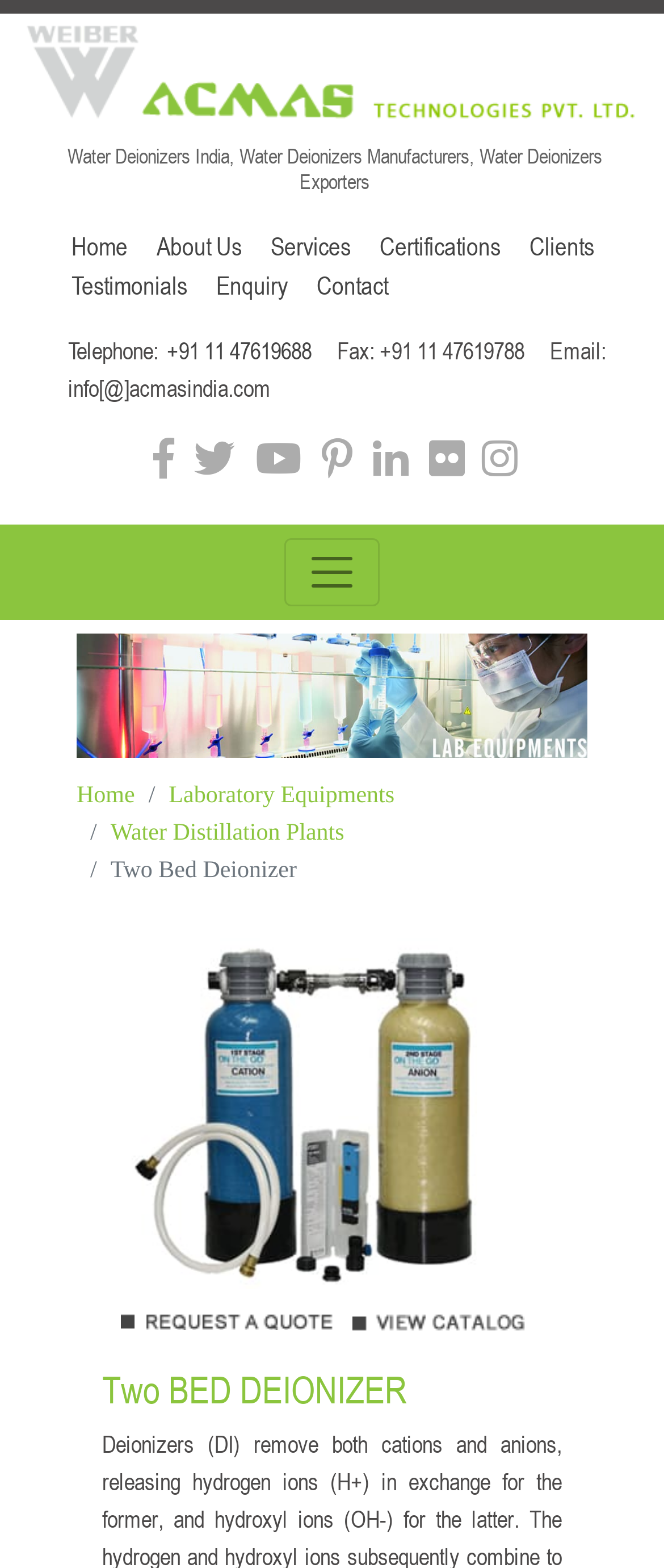Please identify the bounding box coordinates of the element on the webpage that should be clicked to follow this instruction: "Click on 2 Bed Deionizer Suppliers". The bounding box coordinates should be given as four float numbers between 0 and 1, formatted as [left, top, right, bottom].

[0.182, 0.832, 0.503, 0.848]